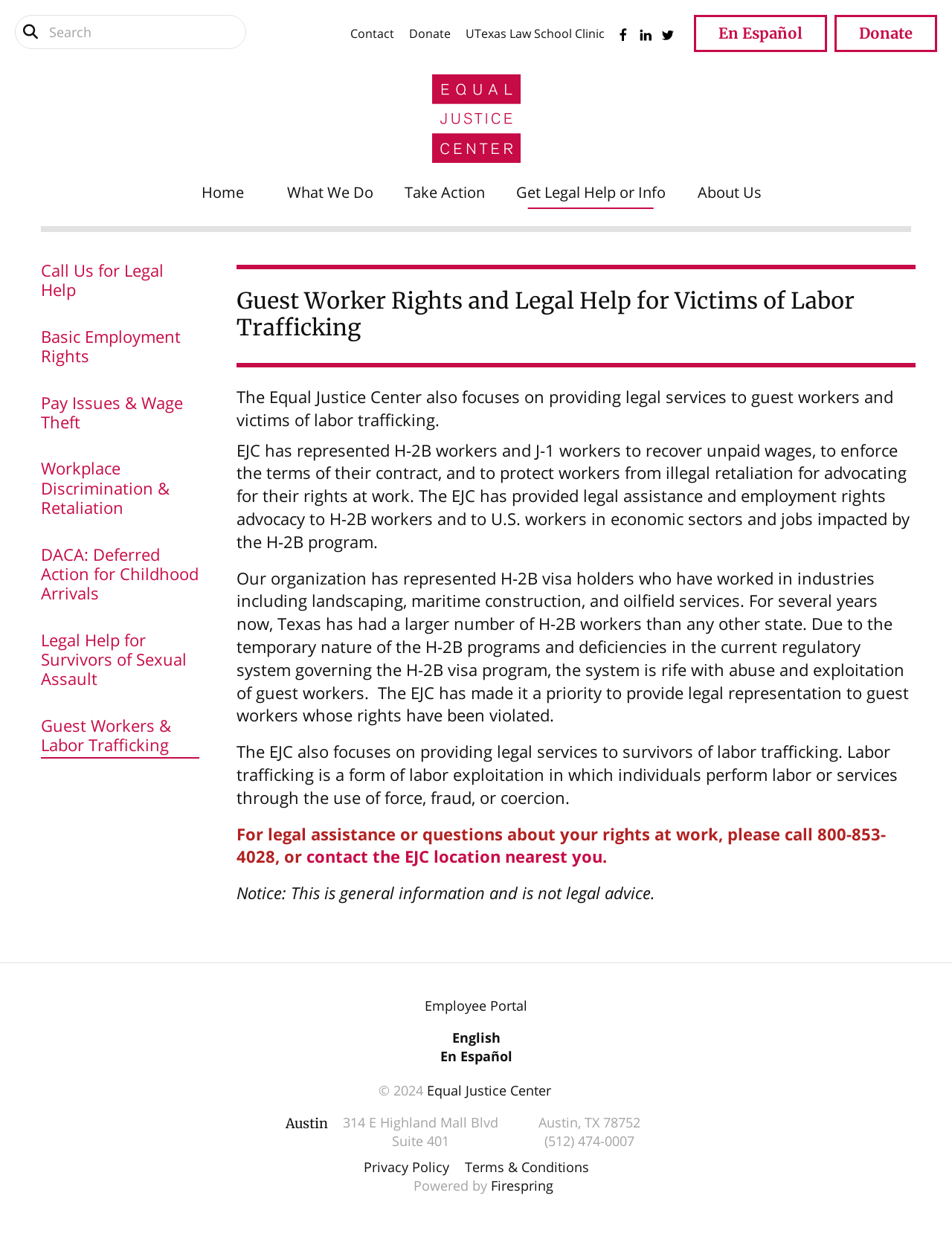Articulate a complete and detailed caption of the webpage elements.

The webpage is about the Equal Justice Center, an organization that provides legal help and information to guest workers and victims of labor trafficking. At the top of the page, there is a search bar with a combobox that allows users to search the site. Below the search bar, there are several links to social media platforms, including Facebook, LinkedIn, and Twitter, each accompanied by an image of the respective platform's logo.

The main content of the page is divided into two sections. The first section has a heading that reads "Guest Worker Rights and Legal Help for Victims of Labor Trafficking." Below the heading, there is a paragraph of text that explains the organization's focus on providing legal services to guest workers and victims of labor trafficking. The text is followed by several links to specific topics, including "Call Us for Legal Help," "Basic Employment Rights," and "Pay Issues & Wage Theft."

The second section of the main content has a series of paragraphs that provide more information about the organization's work with guest workers and victims of labor trafficking. The text explains that the organization has represented H-2B workers and J-1 workers in various industries, including landscaping and oilfield services, and has provided legal assistance to survivors of labor trafficking. There is also a call to action, encouraging readers to contact the organization for legal assistance or questions about their rights at work.

At the bottom of the page, there are several links to additional resources, including an employee portal, a privacy policy, and terms and conditions. There is also a section with contact information for the organization's Austin office, including an address, phone number, and links to social media platforms. Finally, there is a copyright notice and a statement indicating that the website is powered by Firespring.